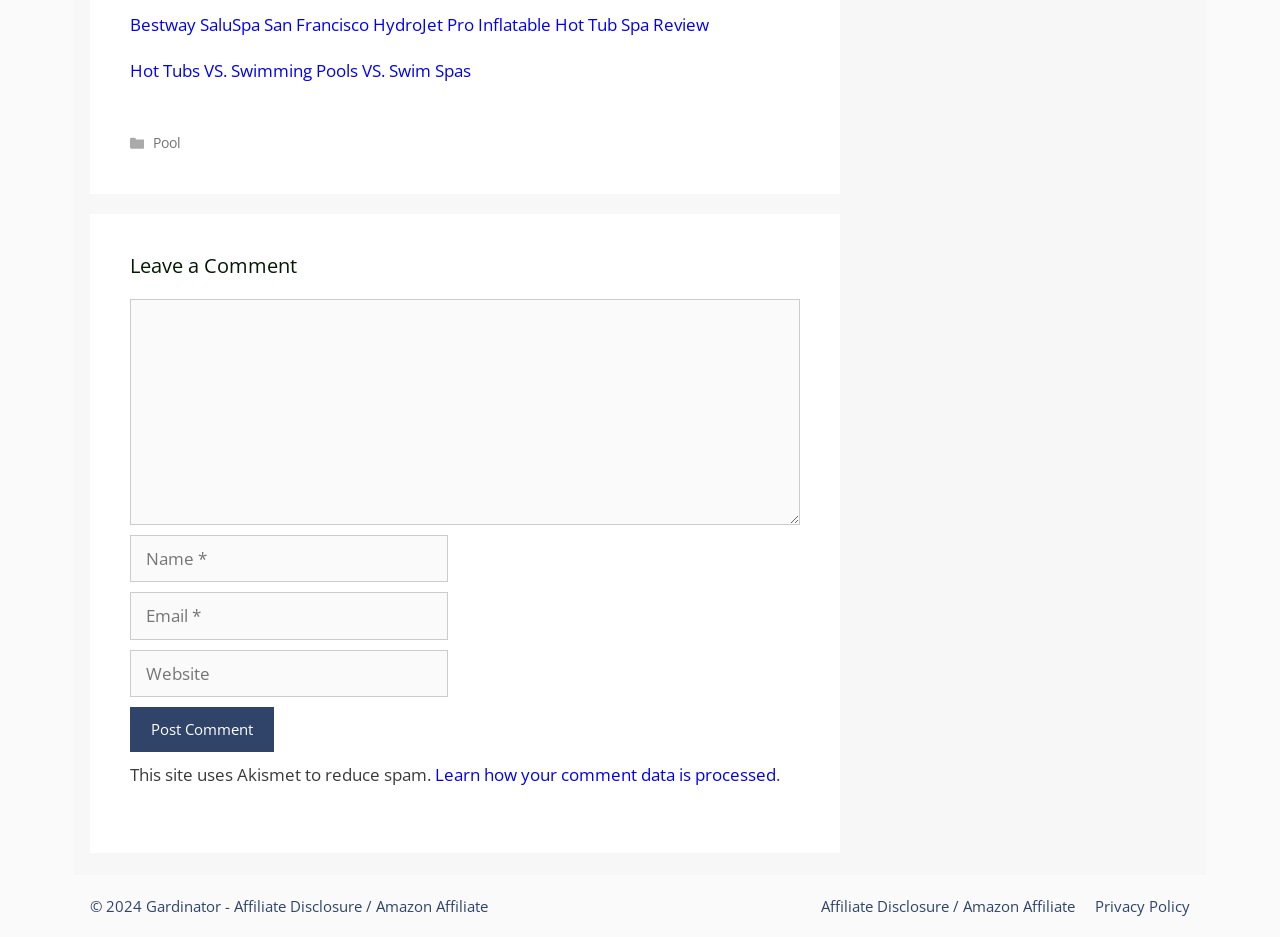Locate the bounding box of the UI element described in the following text: "parent_node: Comment name="comment"".

[0.102, 0.319, 0.625, 0.56]